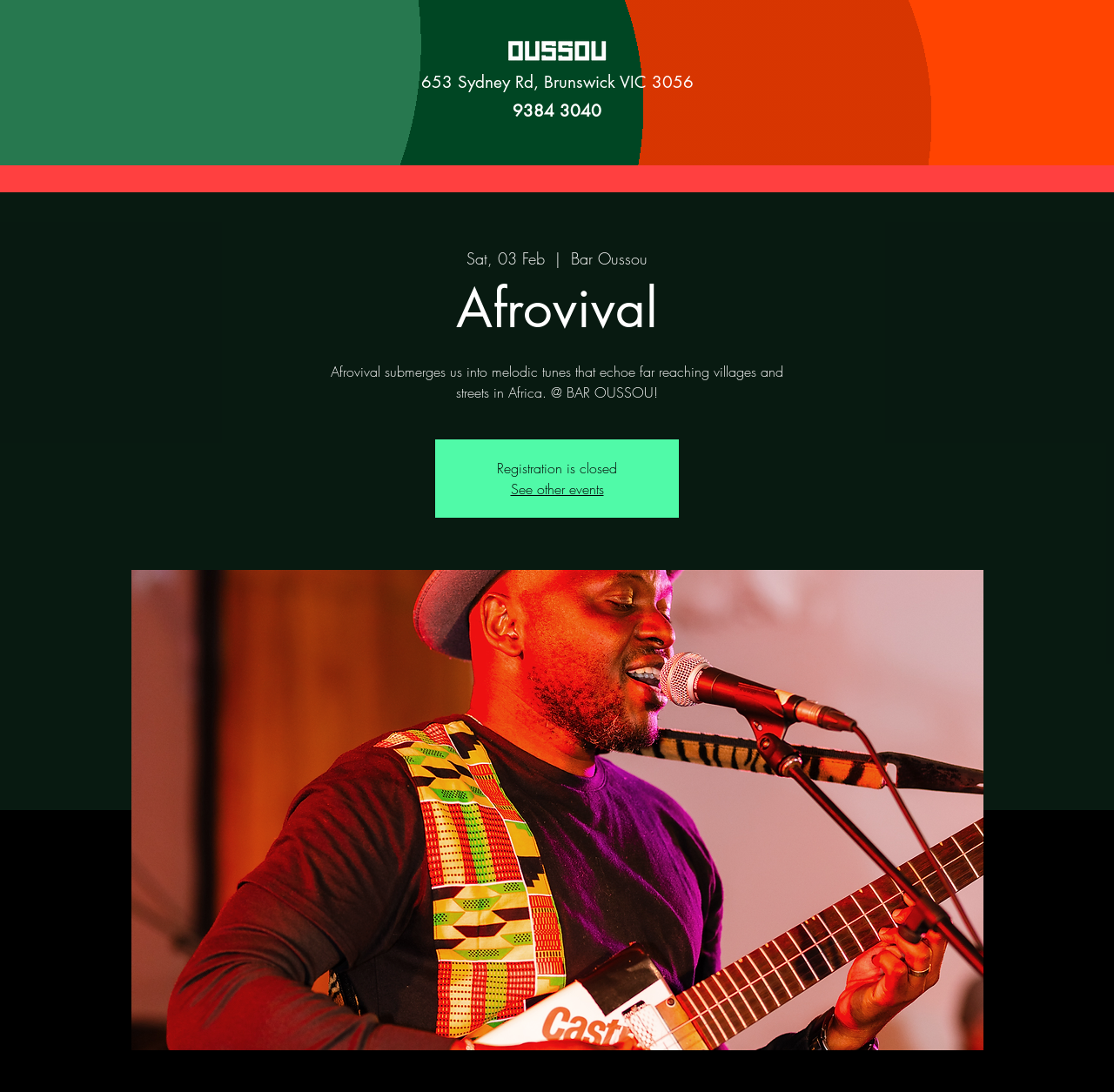Detail the features and information presented on the webpage.

The webpage appears to be an event page for Afrovival at Bar Oussou. At the top, there is a small image taking up about a quarter of the width of the page. Below the image, there are two headings, one displaying the address "653 Sydney Rd, Brunswick VIC 3056" and another showing the phone number "9384 3040". 

To the right of the phone number, there are three lines of text: "Sat, 03 Feb", a vertical bar "|", and "Bar Oussou". Below these, there is a larger heading "Afrovival" taking up most of the width of the page. 

Under the "Afrovival" heading, there is a paragraph of text describing the event: "Afrovival submerges us into melodic tunes that echoe far reaching villages and streets in Africa. @ BAR OUSSOU!". Below this, there is a notice stating "Registration is closed". 

To the right of the notice, there is a link "See other events". At the bottom of the page, there is a large image taking up most of the width, likely an image related to Afrovival.